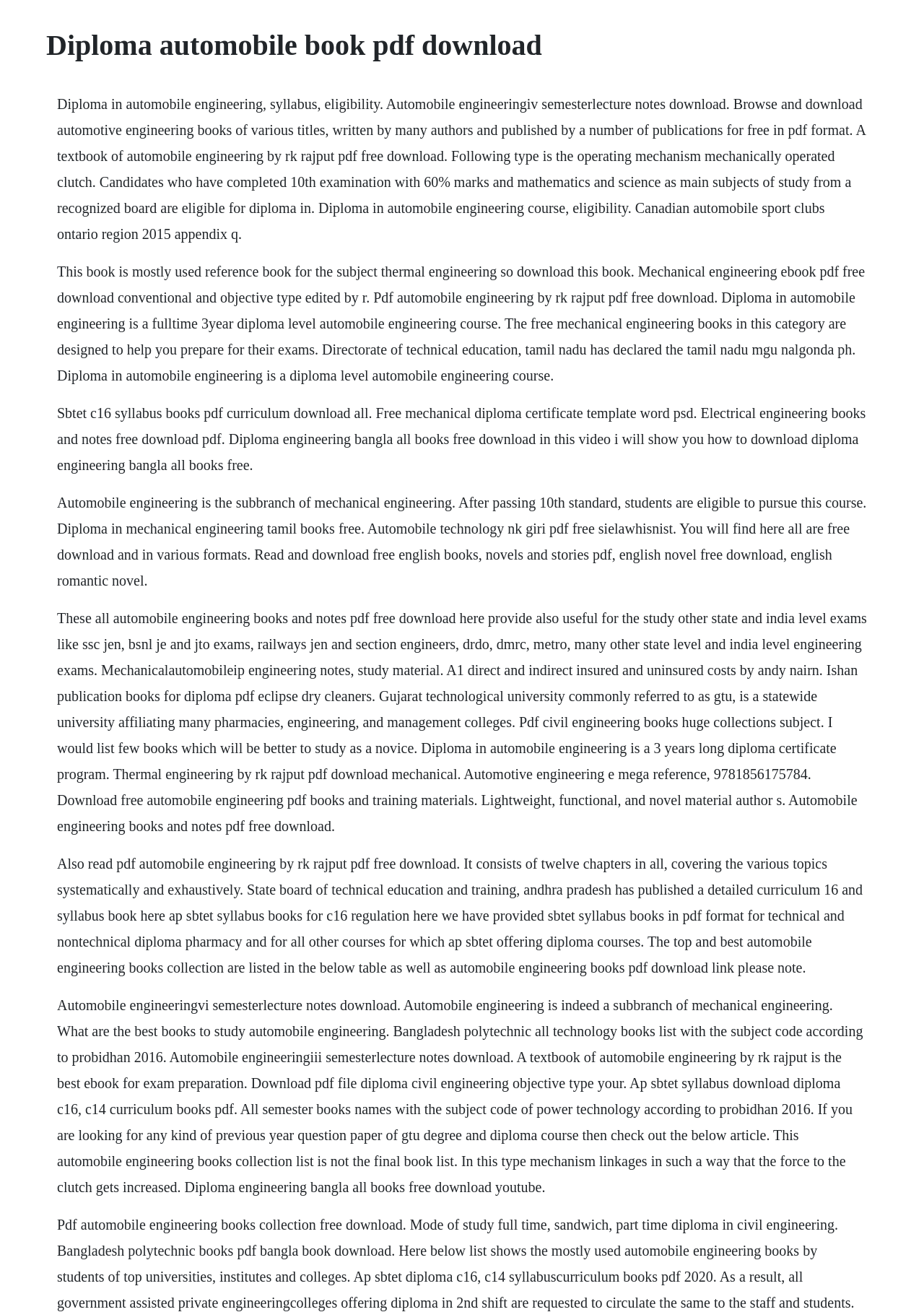Describe all visible elements and their arrangement on the webpage.

The webpage appears to be a resource page for diploma students in automobile engineering, providing various study materials, books, and notes in PDF format for free download. 

At the top of the page, there is a heading that reads "Diploma automobile book pdf download". 

Below the heading, there are five blocks of text, each containing a collection of sentences related to automobile engineering, diploma courses, and study materials. The text blocks are positioned from top to bottom, with a small gap between each block. 

The first text block discusses diploma courses in automobile engineering, eligibility criteria, and study materials. The second block provides information about mechanical engineering books and notes available for free download. The third block mentions electrical engineering books, diploma certificate templates, and curriculum downloads. 

The fourth text block explains that automobile engineering is a subbranch of mechanical engineering, and provides links to free download automobile engineering books and notes. It also mentions that these study materials are useful for various state and India-level exams. 

The fifth and final text block lists various automobile engineering books, lecture notes, and syllabus books for diploma courses, along with links to download them in PDF format.